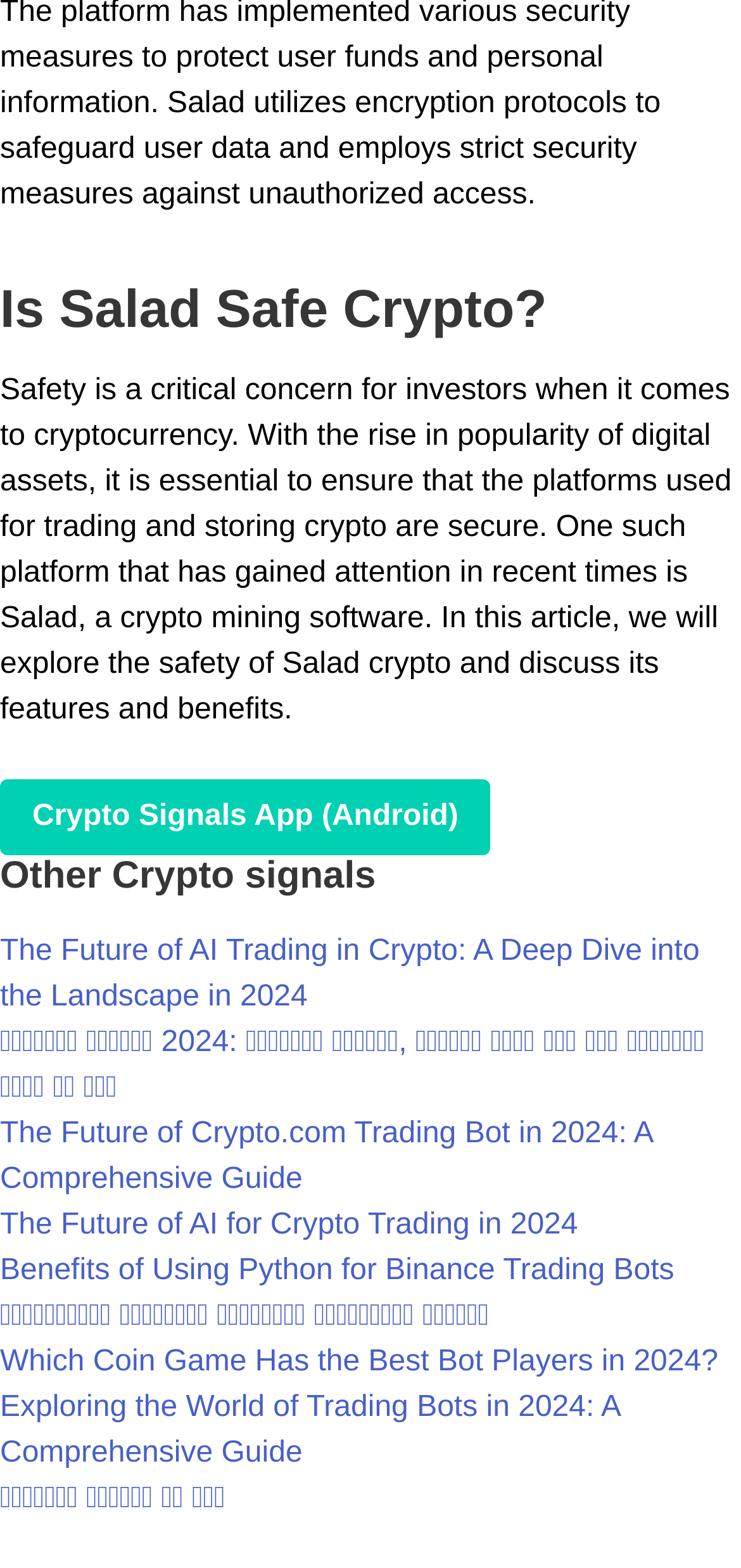What is the main topic of the article?
Using the image, respond with a single word or phrase.

Salad crypto safety